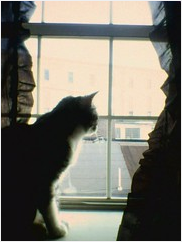What is framing the scene in the image?
Refer to the image and provide a detailed answer to the question.

The soft ruffles of the dark curtain are framing the scene, adding depth and contrast to the overall composition of the image.